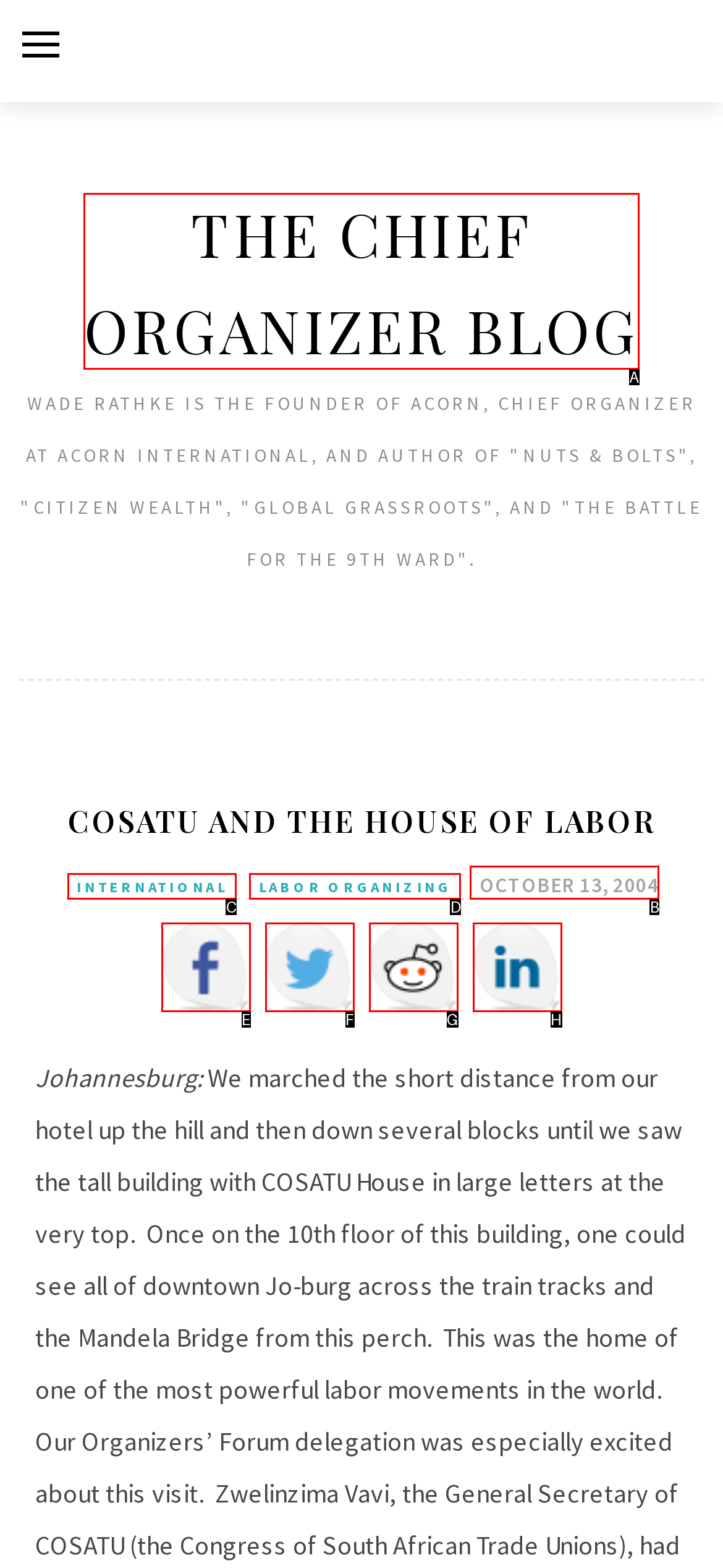Please determine which option aligns with the description: LOGIN. Respond with the option’s letter directly from the available choices.

None